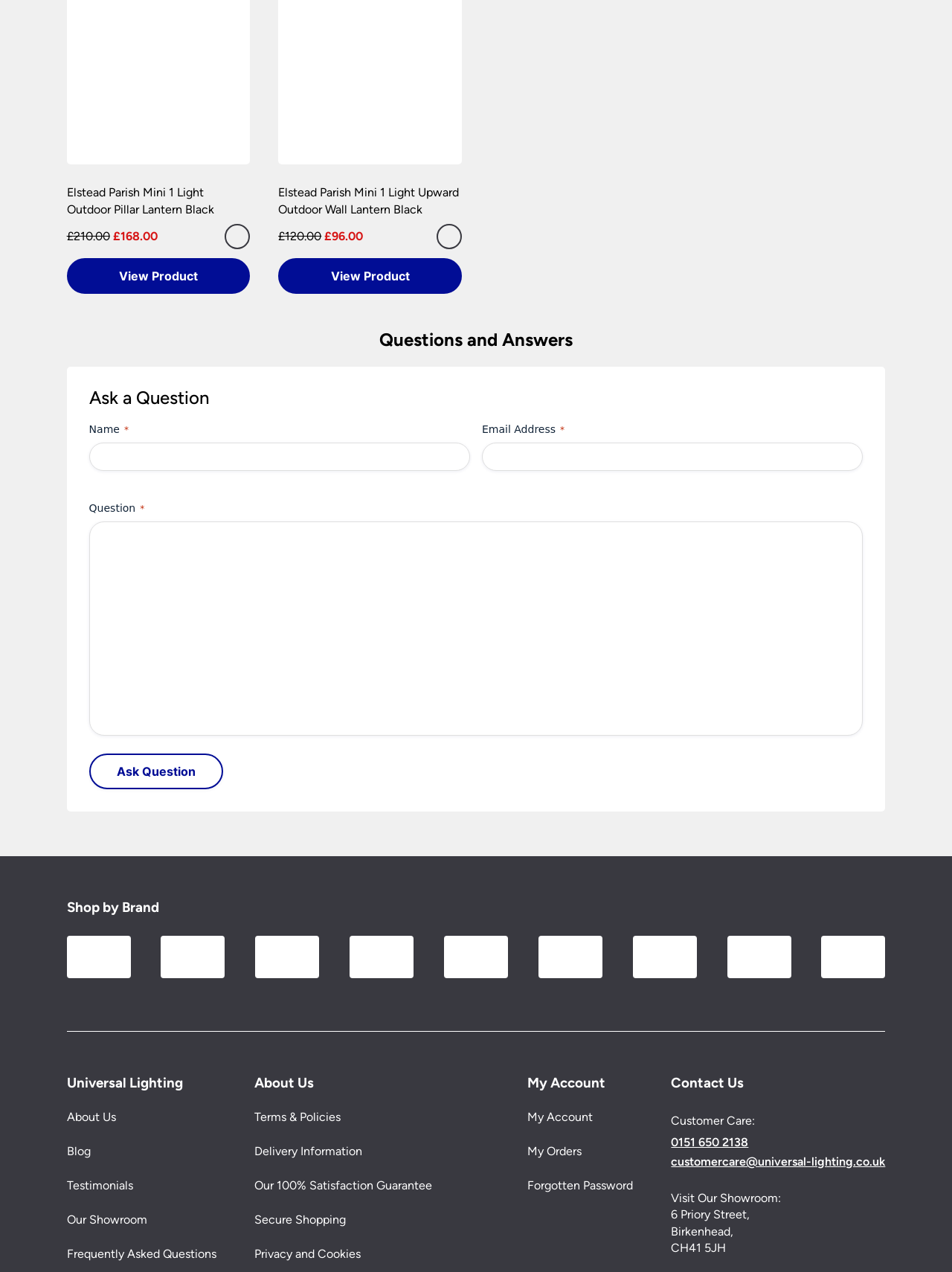Please identify the bounding box coordinates of the element's region that I should click in order to complete the following instruction: "Click the 'Ask Question' button". The bounding box coordinates consist of four float numbers between 0 and 1, i.e., [left, top, right, bottom].

[0.093, 0.593, 0.234, 0.621]